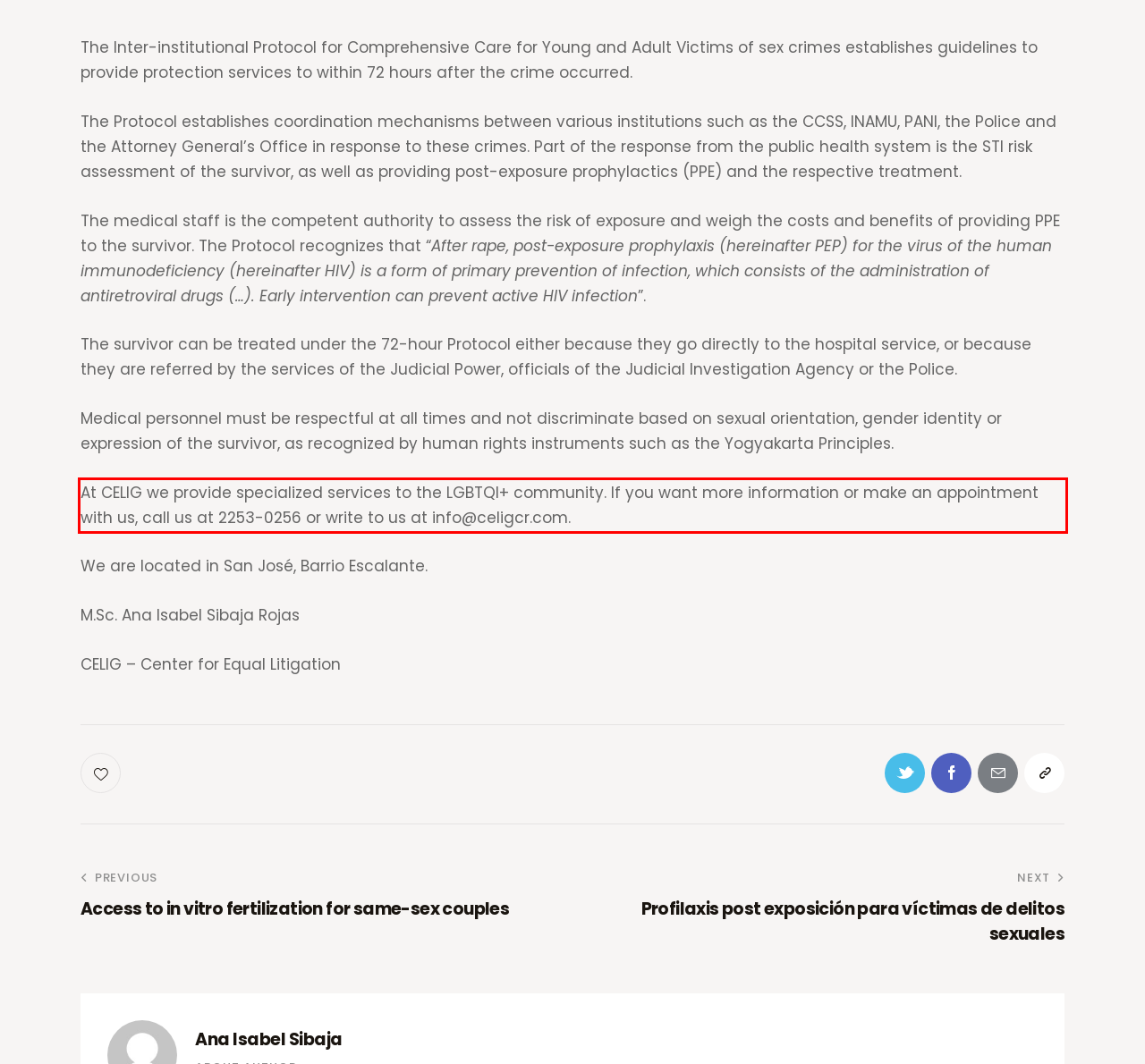Identify and extract the text within the red rectangle in the screenshot of the webpage.

At CELIG we provide specialized services to the LGBTQI+ community. If you want more information or make an appointment with us, call us at 2253-0256 or write to us at info@celigcr.com.